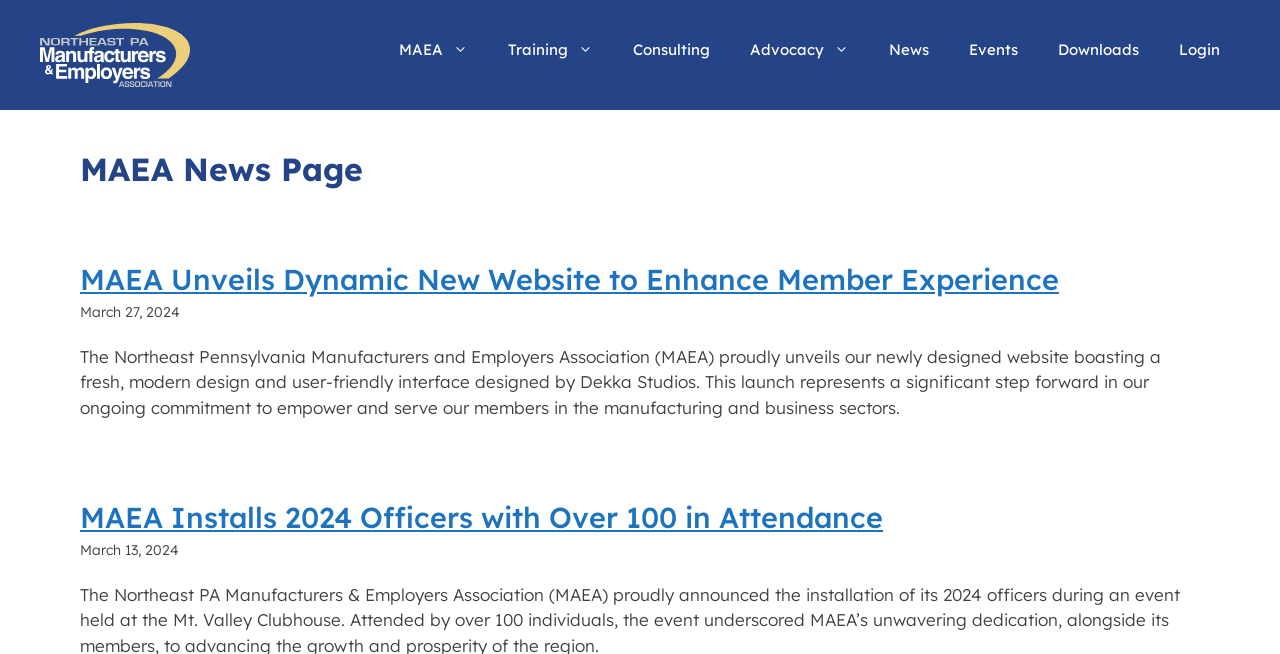Identify the bounding box coordinates for the element you need to click to achieve the following task: "login to the website". The coordinates must be four float values ranging from 0 to 1, formatted as [left, top, right, bottom].

[0.905, 0.031, 0.969, 0.122]